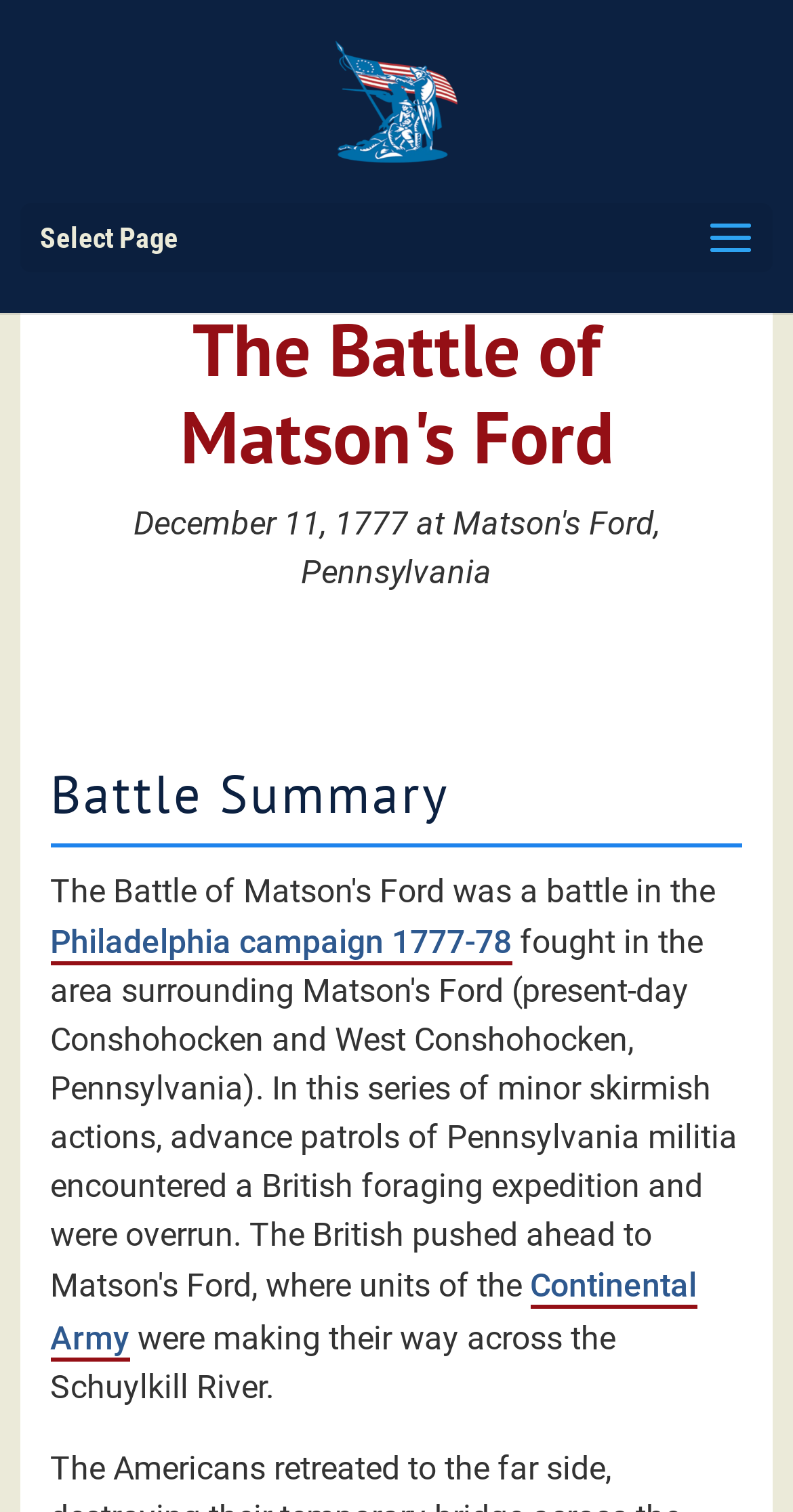Using the element description GlitchDex/RB:000, predict the bounding box coordinates for the UI element. Provide the coordinates in (top-left x, top-left y, bottom-right x, bottom-right y) format with values ranging from 0 to 1.

None